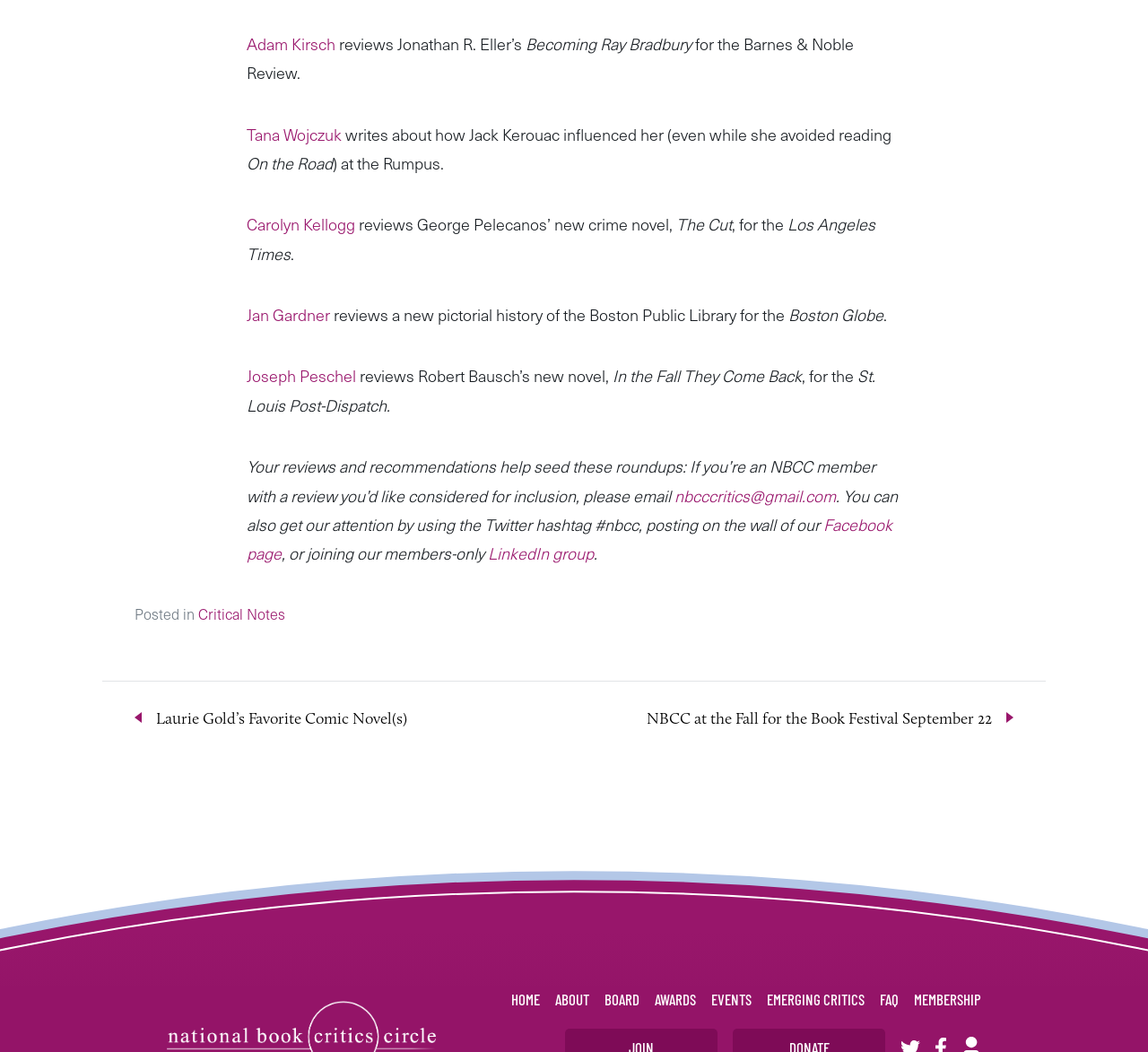Can you pinpoint the bounding box coordinates for the clickable element required for this instruction: "read review of Becoming Ray Bradbury"? The coordinates should be four float numbers between 0 and 1, i.e., [left, top, right, bottom].

[0.458, 0.03, 0.602, 0.053]